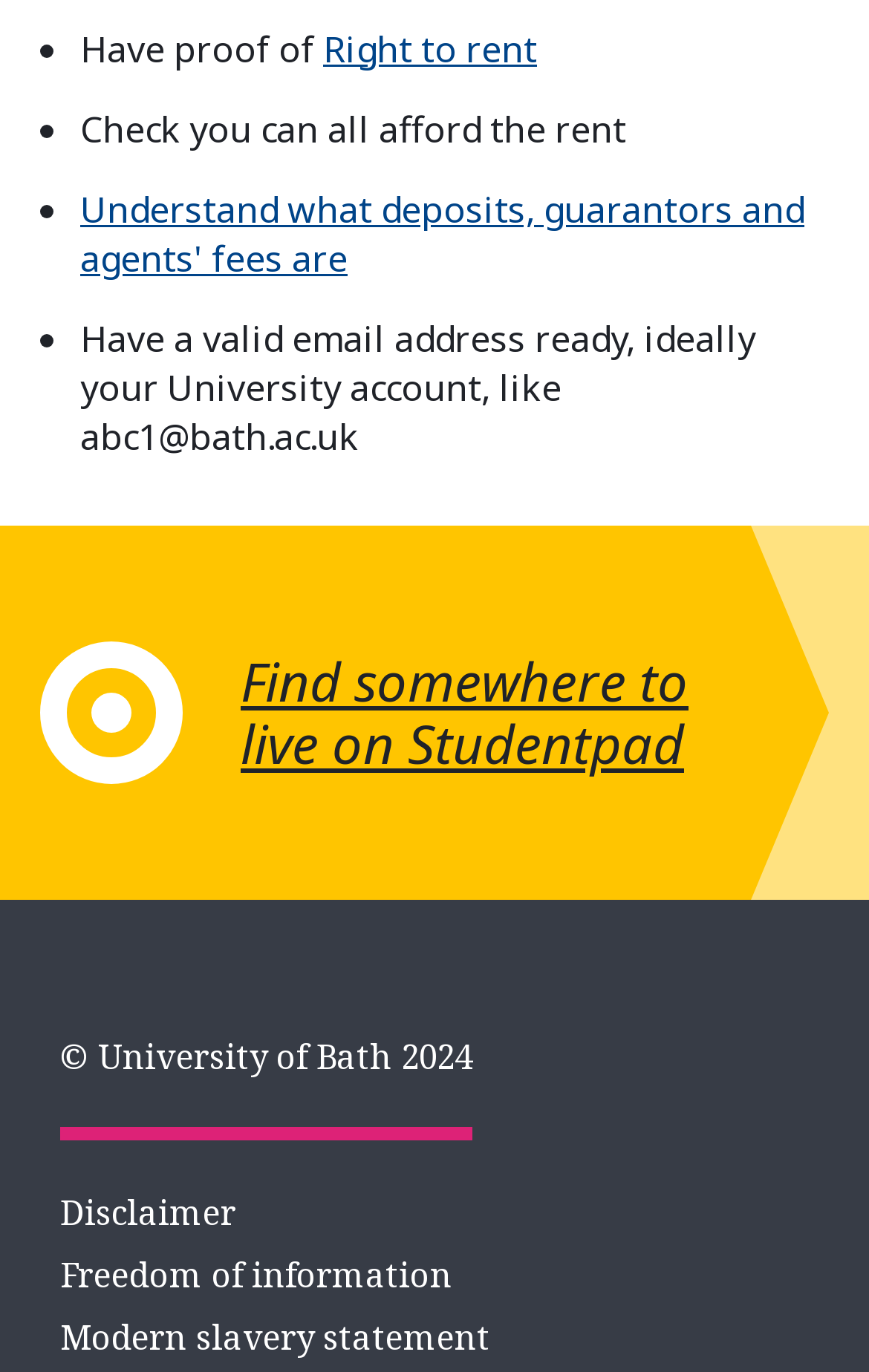How many bullet points are there on the webpage?
Provide a detailed and well-explained answer to the question.

There are four bullet points on the webpage, each indicated by a list marker '•' and followed by static text or links describing the requirements or advice for renting.